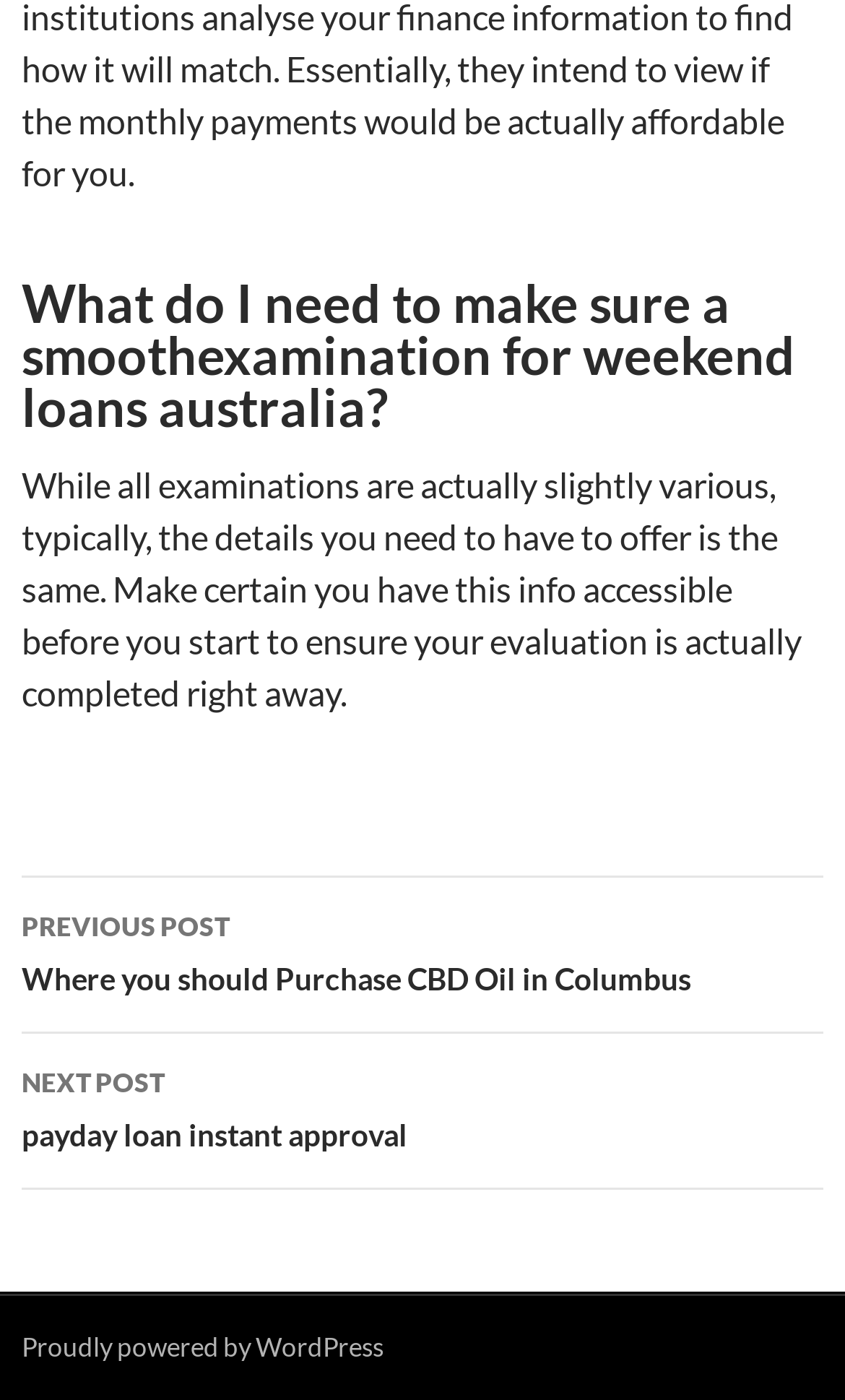What type of loans are being discussed?
Give a comprehensive and detailed explanation for the question.

The webpage is discussing what information is needed to ensure a smooth examination for weekend loans in Australia. Therefore, the type of loans being discussed is weekend loans.